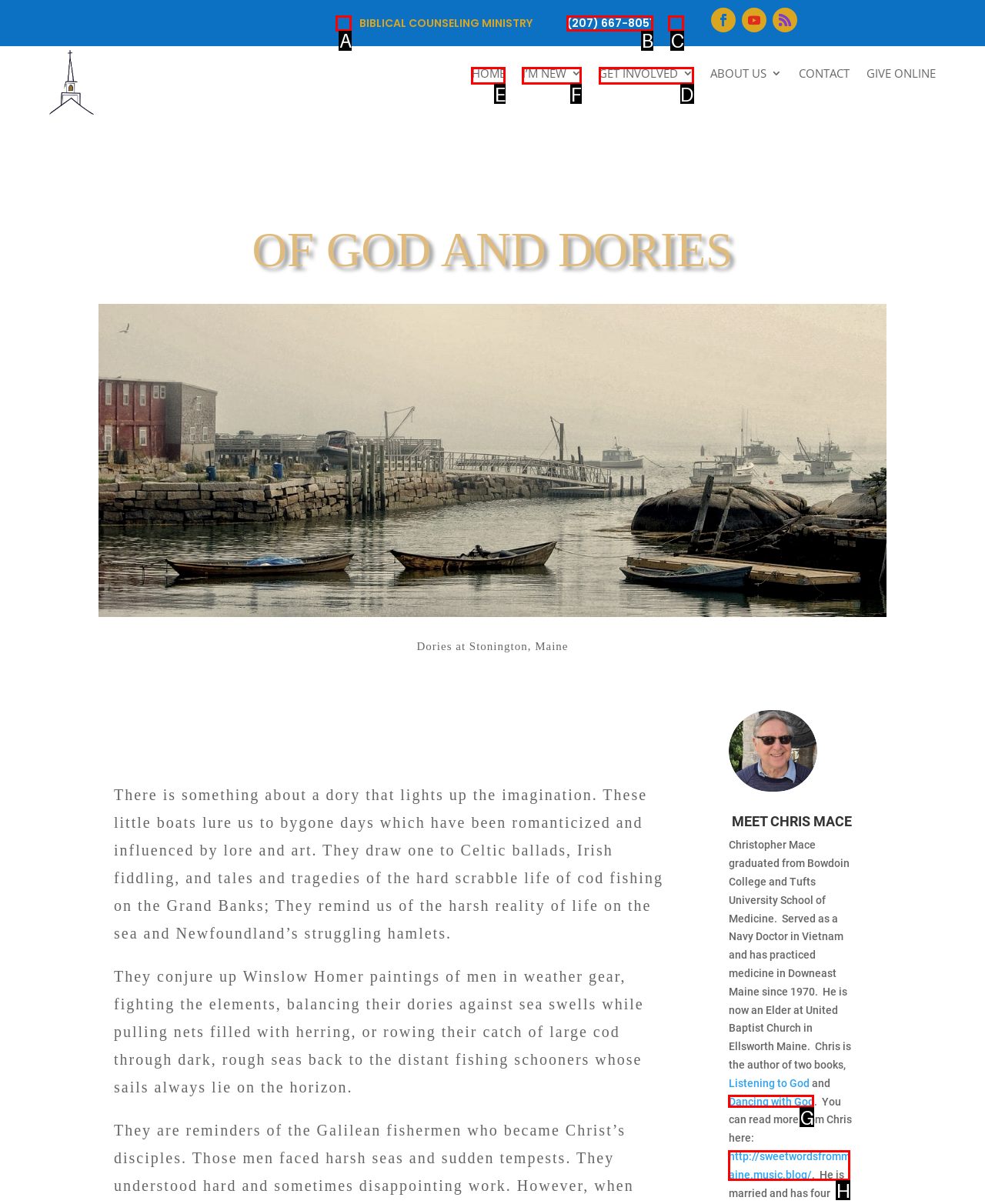Identify the correct UI element to click to achieve the task: Explore the 'GET INVOLVED' section.
Answer with the letter of the appropriate option from the choices given.

D